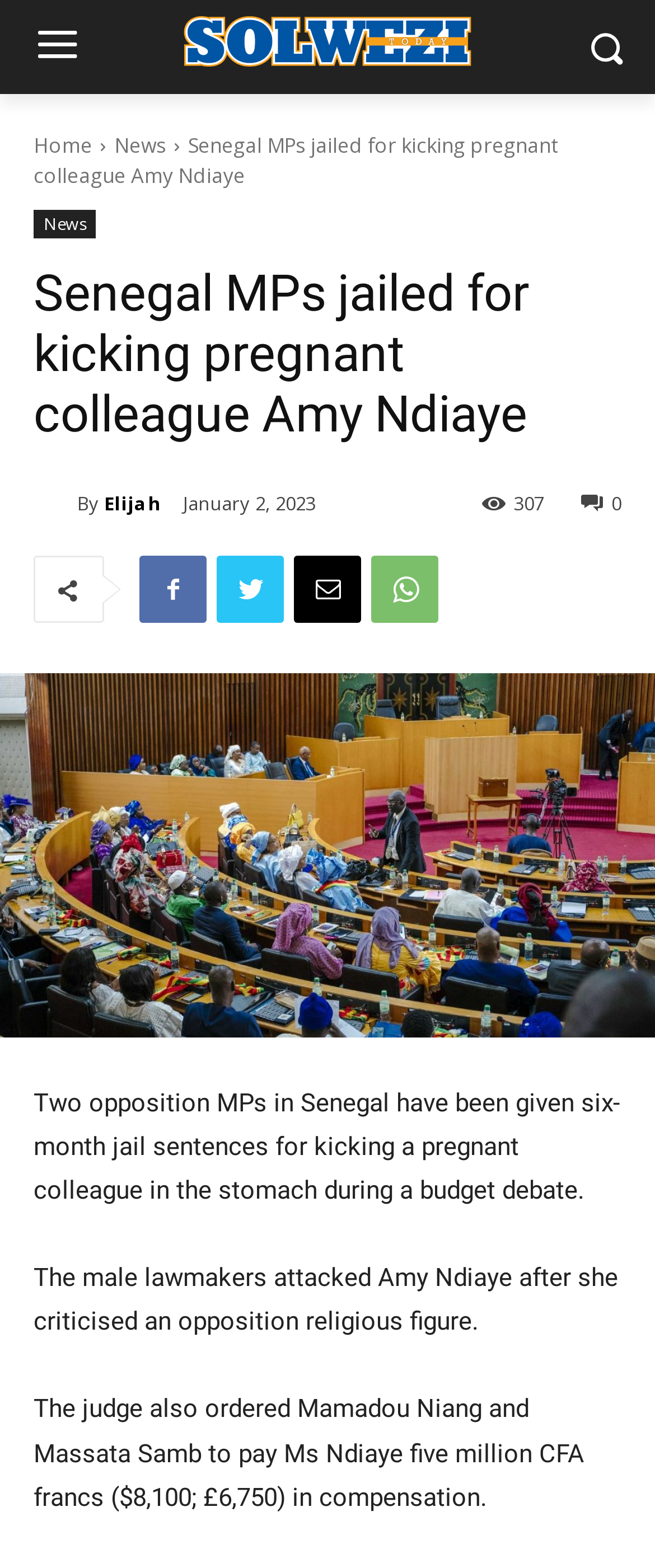Please identify the coordinates of the bounding box for the clickable region that will accomplish this instruction: "Click the share button".

[0.887, 0.312, 0.949, 0.328]